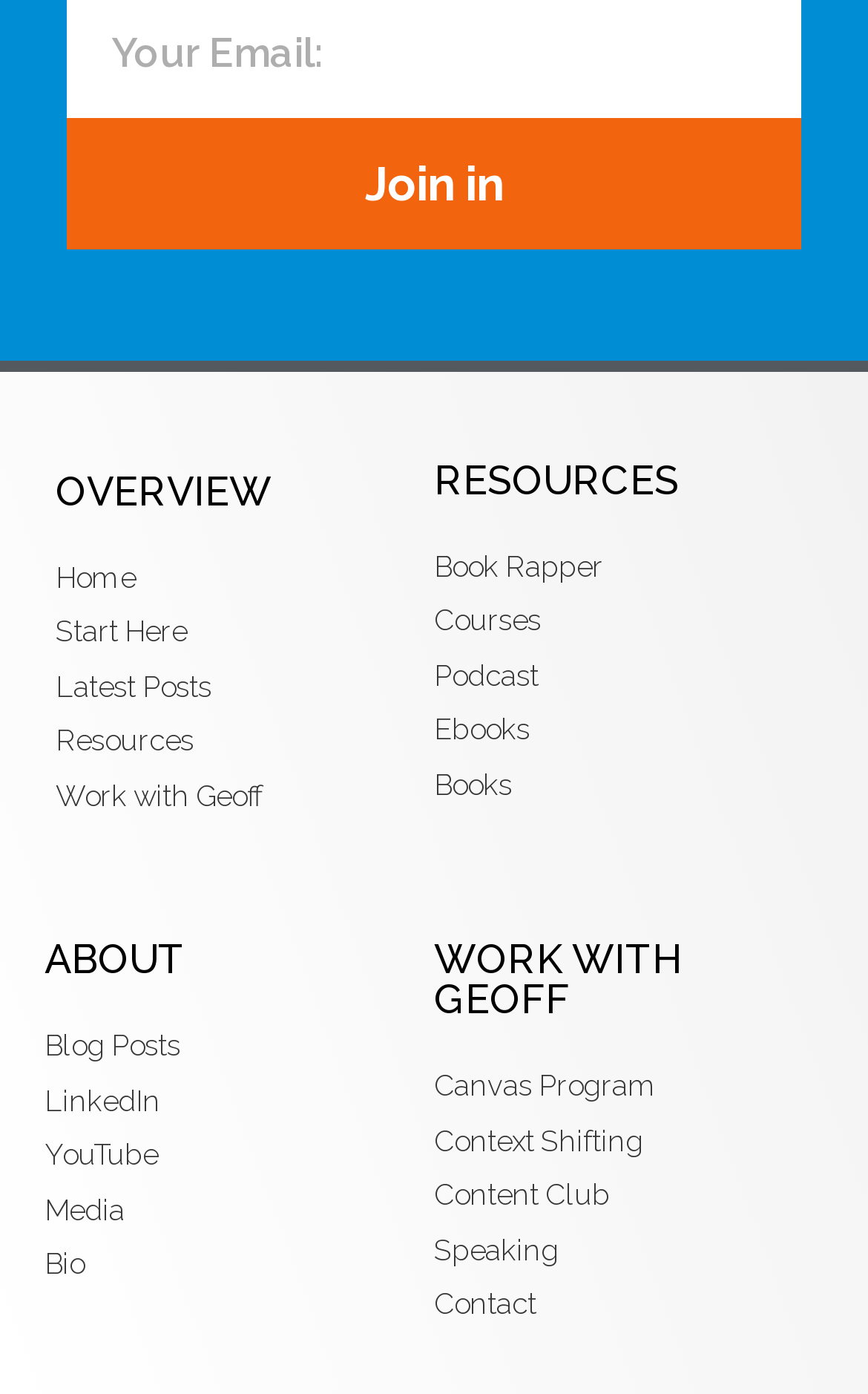Could you provide the bounding box coordinates for the portion of the screen to click to complete this instruction: "Read the 'Blog Posts'"?

[0.051, 0.735, 0.5, 0.766]